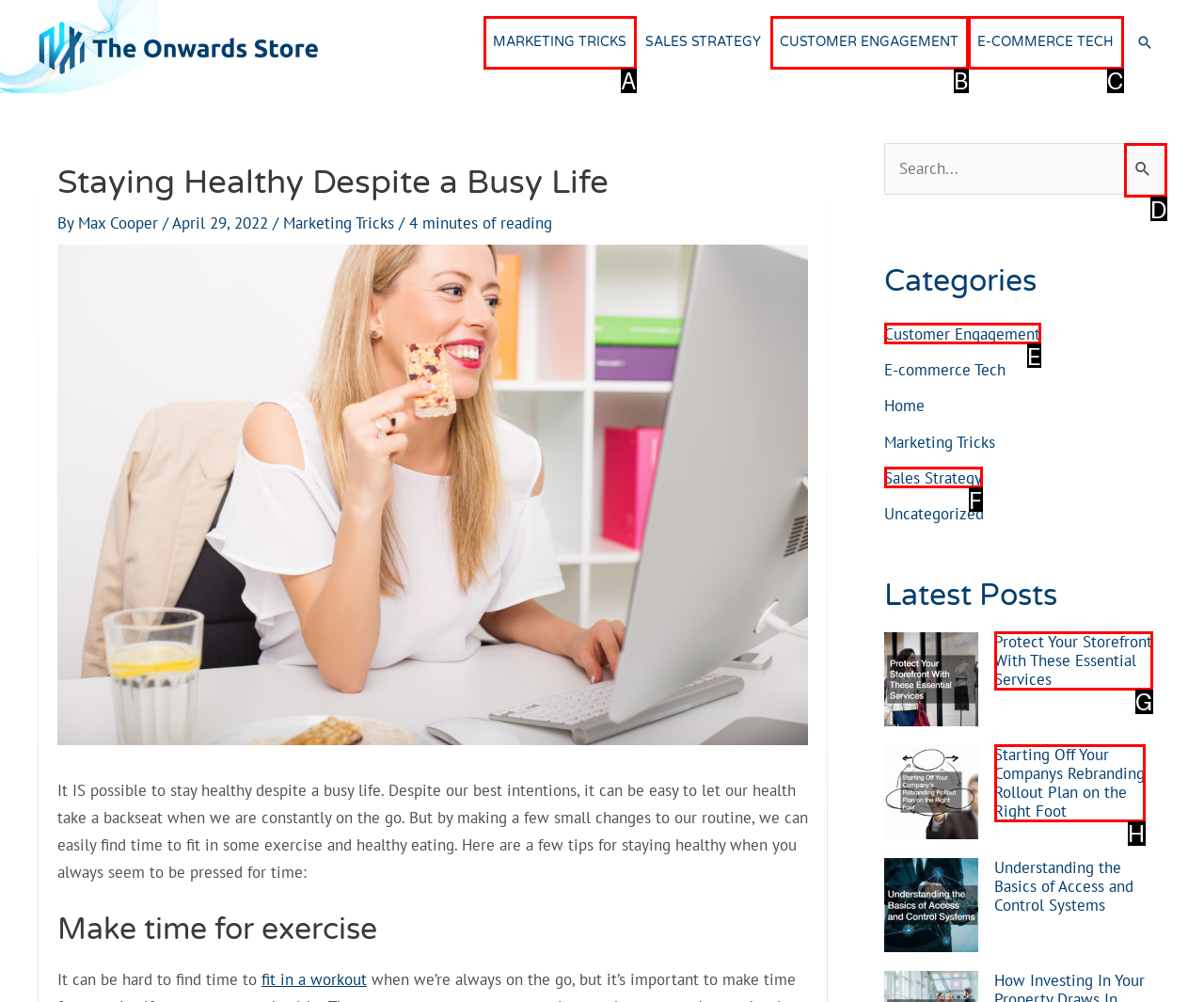Choose the HTML element that matches the description: parent_node: Search for: value="Search"
Reply with the letter of the correct option from the given choices.

D